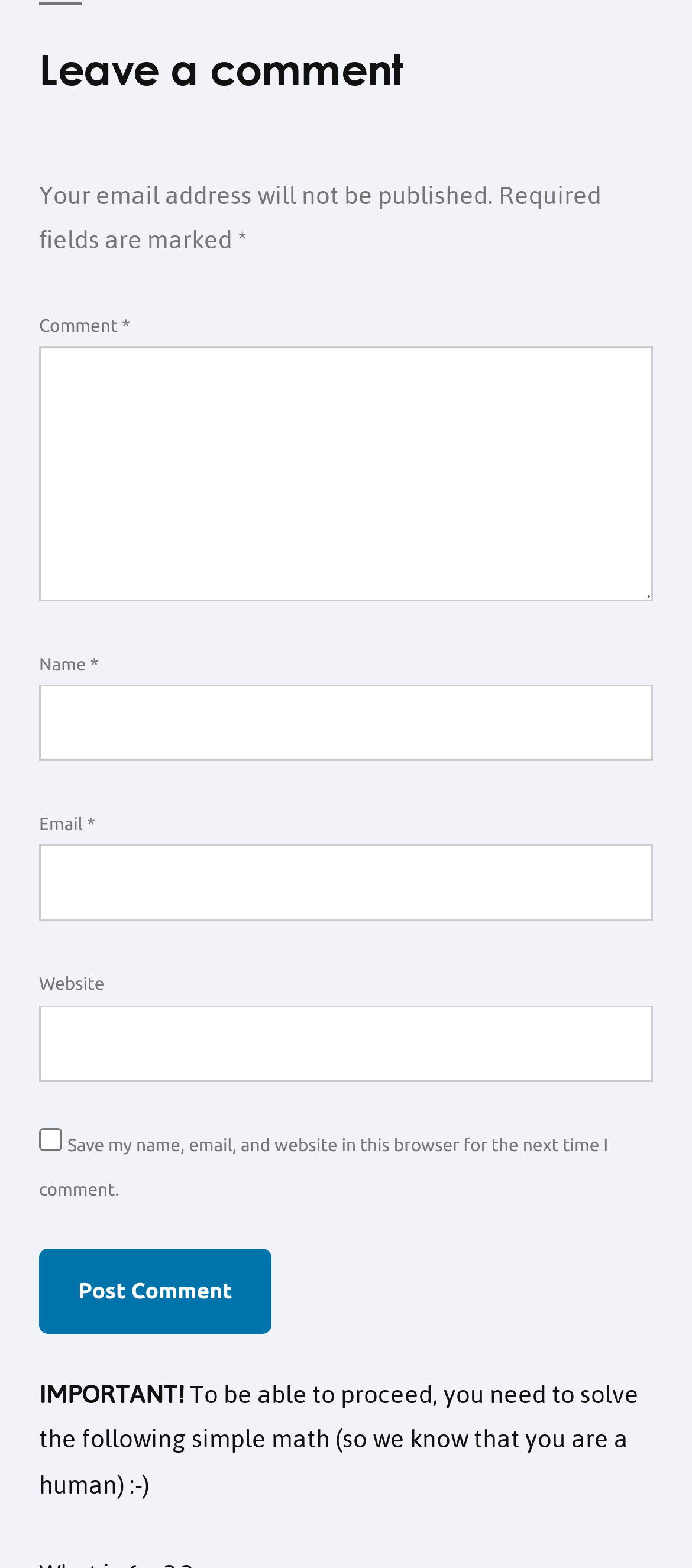Answer with a single word or phrase: 
What is the purpose of the math problem?

To prove humanity